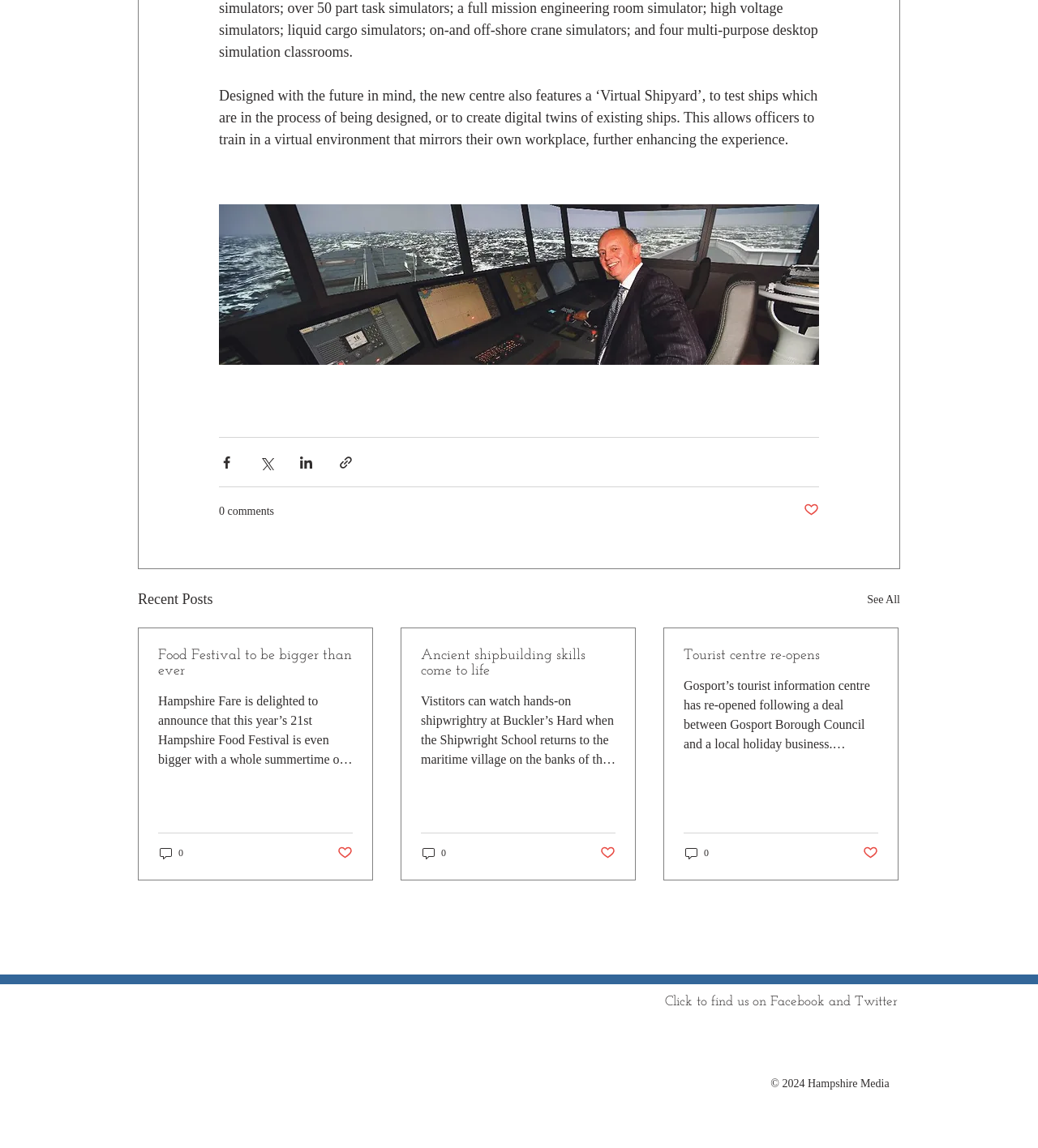How many social media platforms are listed in the Social Bar?
Analyze the image and provide a thorough answer to the question.

In the Social Bar section at the bottom of the webpage, there are two social media platforms listed: Facebook and Twitter, each with a corresponding link and icon.